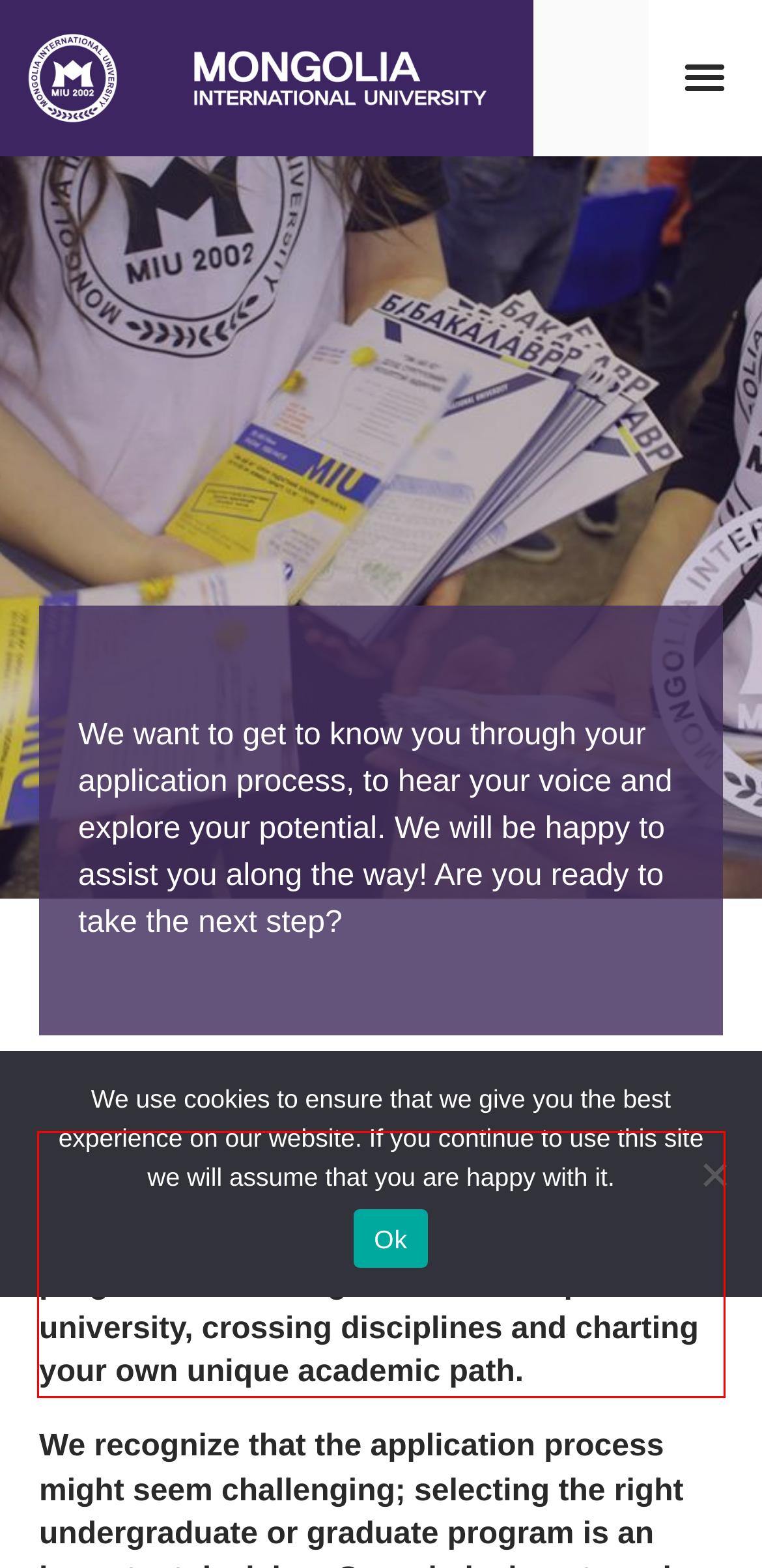In the given screenshot, locate the red bounding box and extract the text content from within it.

When you decide to apply to Mongolia International University you will have the opportunity to explore courses across the programs and colleges that make up our university, crossing disciplines and charting your own unique academic path.